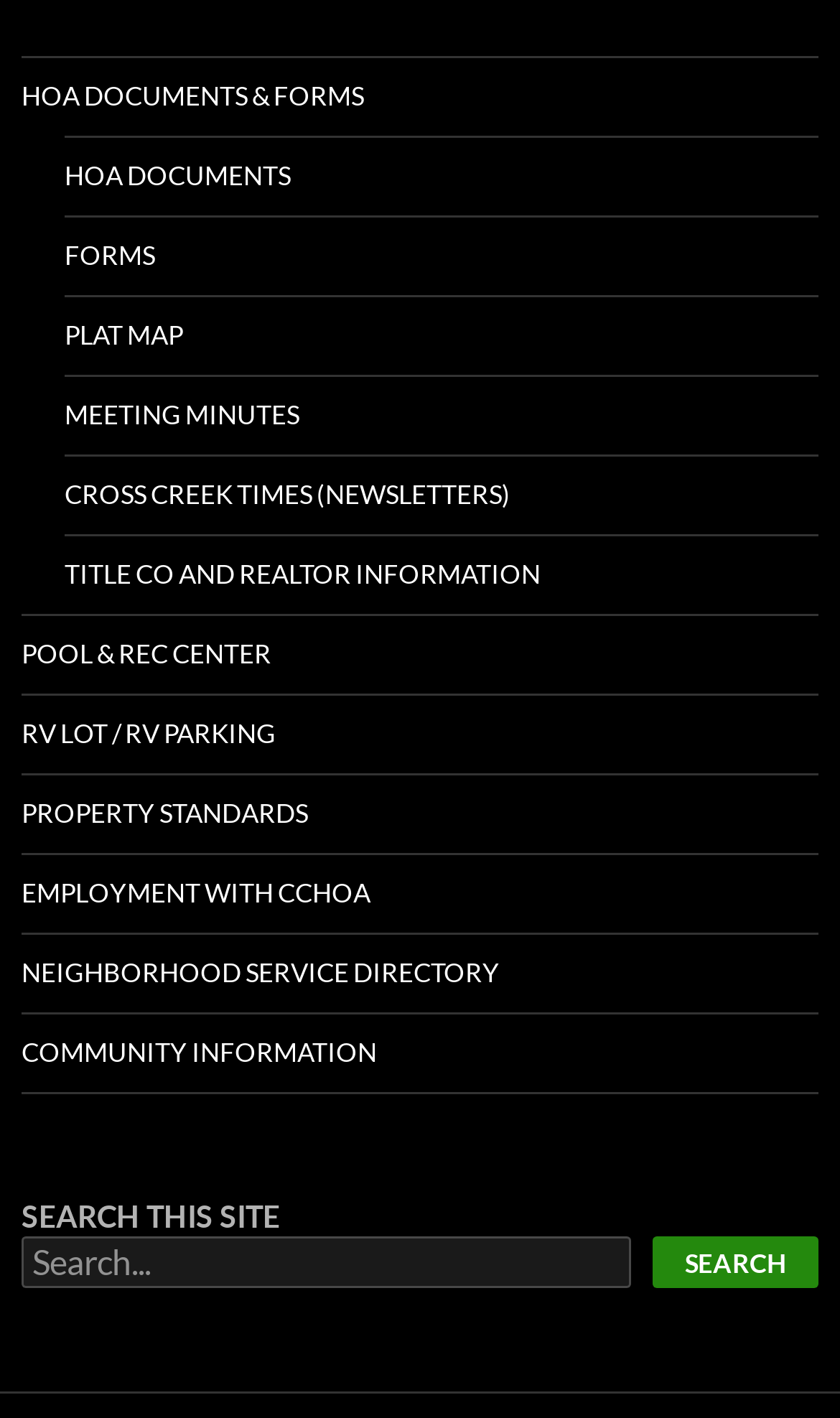Locate the bounding box coordinates of the clickable area needed to fulfill the instruction: "Read Cross Creek Times newsletters".

[0.077, 0.322, 0.974, 0.377]